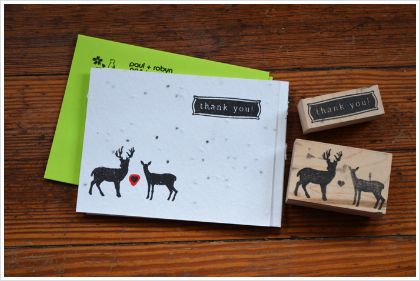Based on the image, give a detailed response to the question: What is inscribed on the wooden stamps?

According to the caption, the two wooden stamps each have the message 'thank you!' inscribed on them, complementing the card's design.